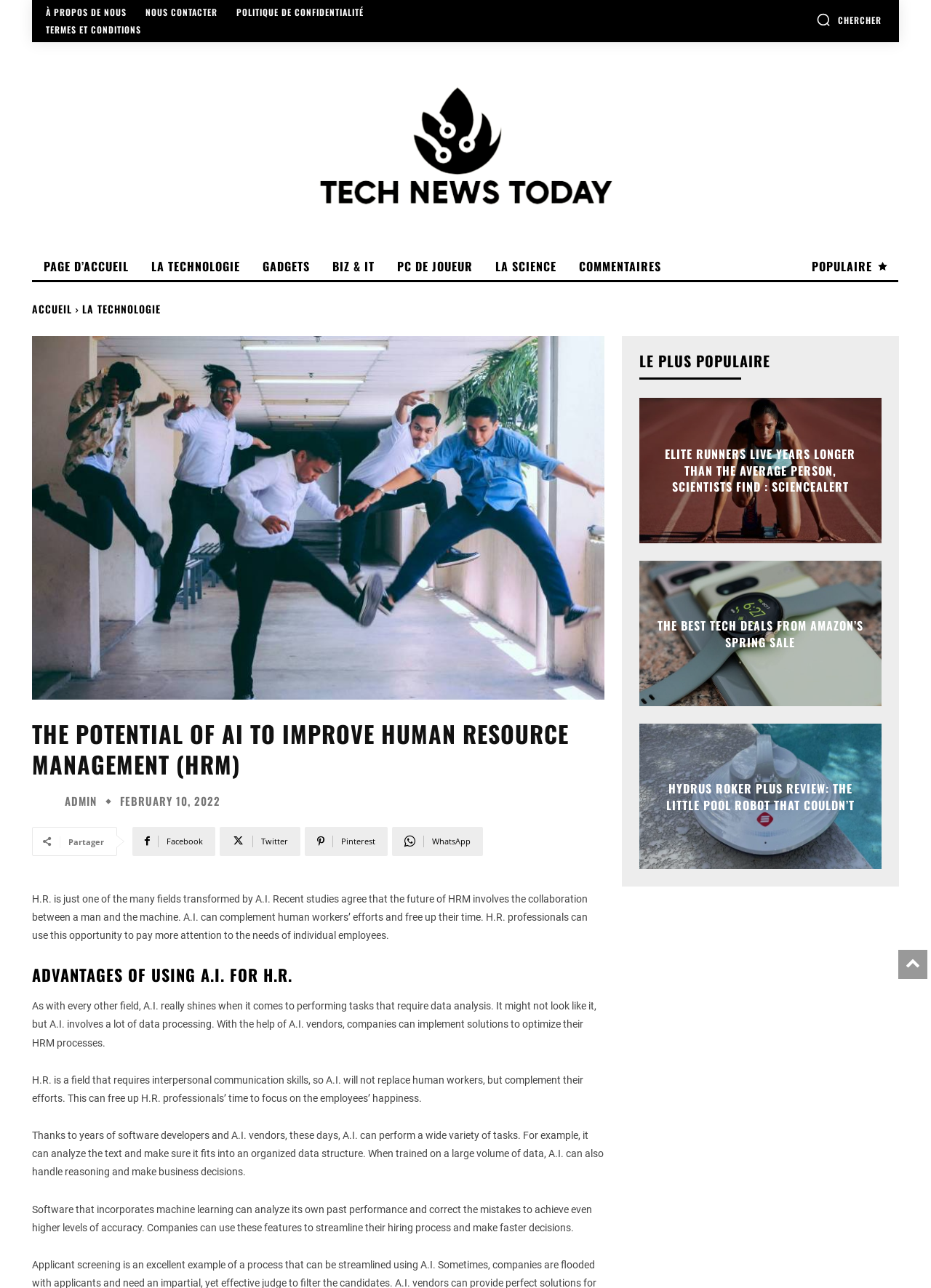Summarize the contents and layout of the webpage in detail.

This webpage is about the potential of AI to improve human resource management (HRM). At the top, there are several links to different sections of the website, including "À PROPOS DE NOUS", "NOUS CONTACTER", and "POLITIQUE DE CONFIDENTIALITÉ". On the right side, there is a search button with a magnifying glass icon. Below the search button, there is a logo of the website.

The main content of the webpage is divided into several sections. The first section has a heading that reads "THE POTENTIAL OF AI TO IMPROVE HUMAN RESOURCE MANAGEMENT (HRM)". Below the heading, there is a paragraph of text that discusses how AI can complement human workers' efforts and free up their time. 

The next section has a heading that reads "ADVANTAGES OF USING A.I. FOR H.R.". This section consists of several paragraphs of text that discuss the benefits of using AI in HR, such as performing tasks that require data analysis, freeing up HR professionals' time, and making business decisions.

On the right side of the webpage, there is a section with a heading that reads "LE PLUS POPULAIRE". This section contains a list of popular articles, including "Elite Runners Live Years Longer Than The Average Person, Scientists Find : ScienceAlert", "The best tech deals from Amazon’s spring sale", and "Hydrus Roker Plus review: The little pool robot that couldn’t". Each article has a link to read more.

At the bottom of the webpage, there are several social media links, including Facebook, Twitter, Pinterest, and WhatsApp, allowing users to share the content.